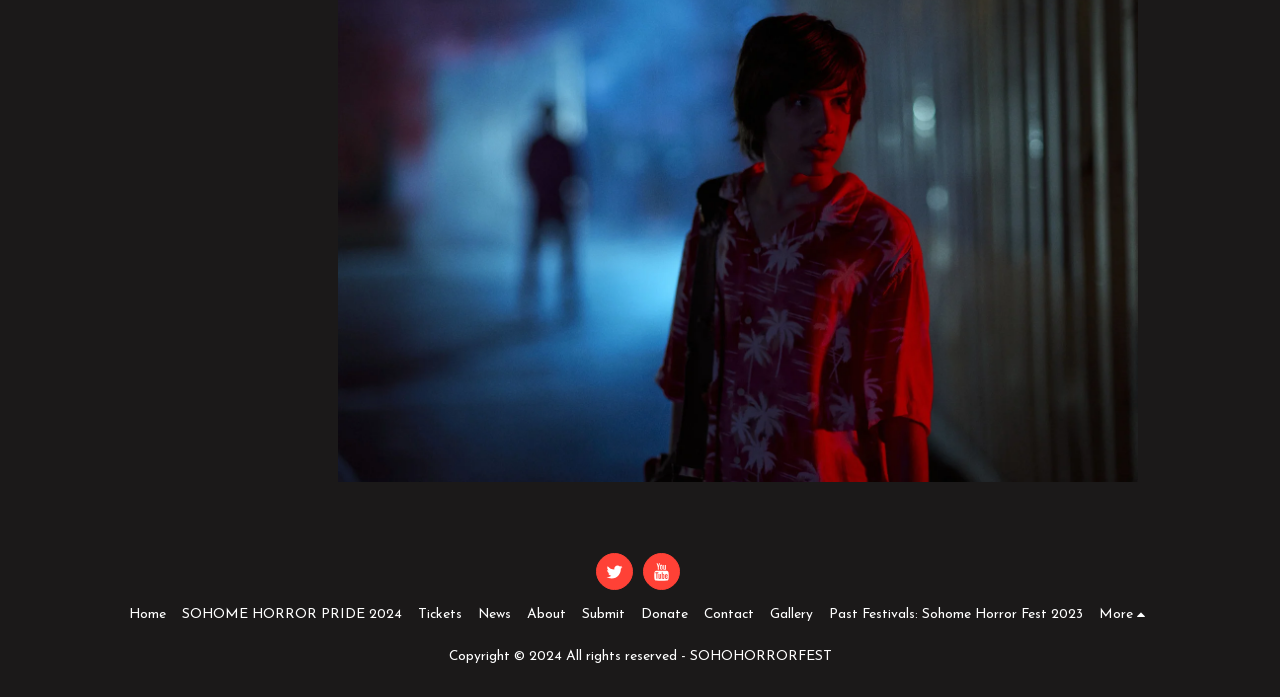Analyze the image and give a detailed response to the question:
What is the name of the festival?

The name of the festival can be found in the link 'SOHOME HORROR PRIDE 2024' which is located at the top of the webpage, indicating that the webpage is related to this festival.